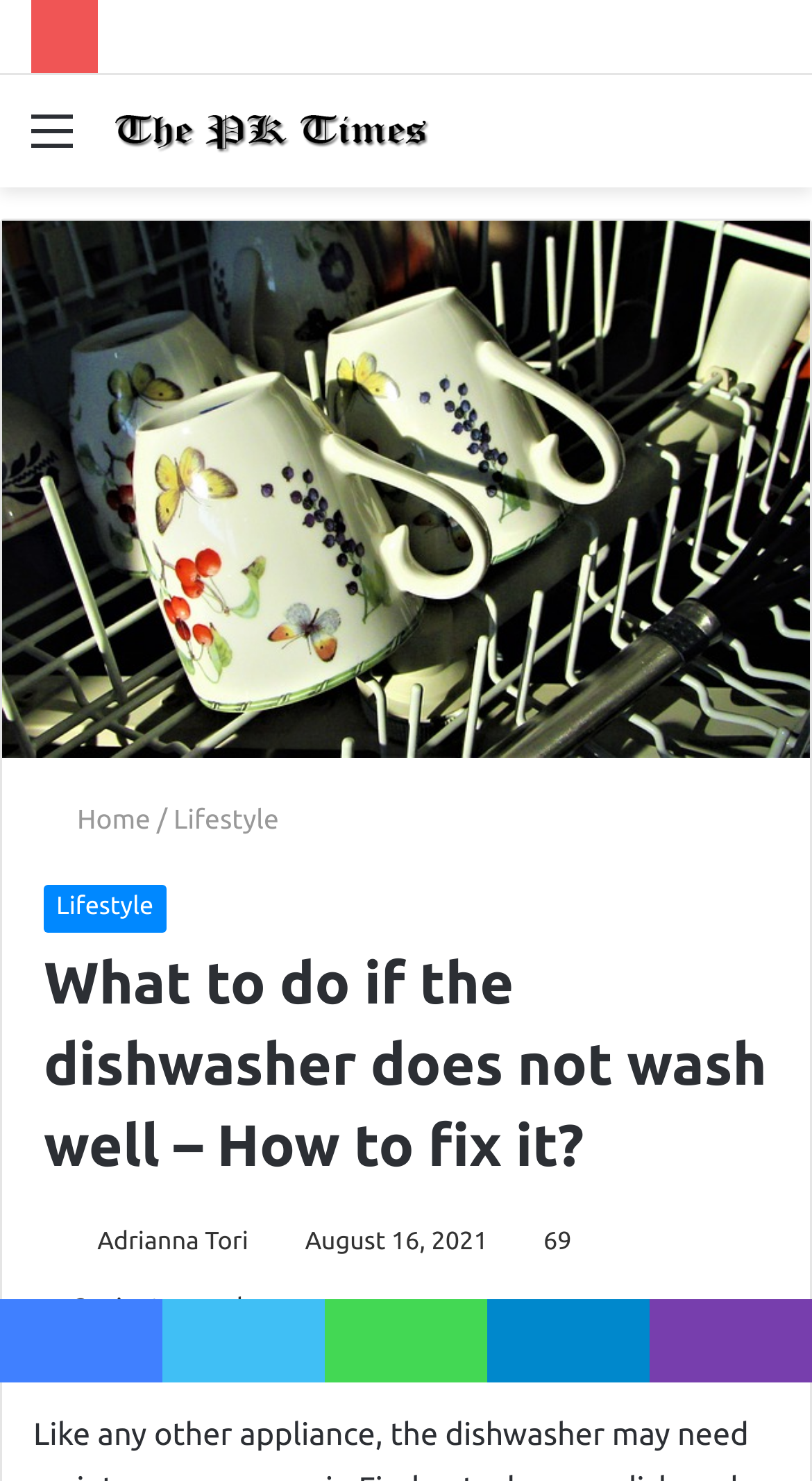Give a comprehensive overview of the webpage, including key elements.

The webpage is about troubleshooting and fixing a dishwasher that doesn't wash well. At the top, there is a secondary navigation bar that spans the entire width of the page. Below it, there are two links, "Menu" and "The PK Times", with the latter having an accompanying image of "The PK Times" logo. To the right of these links, there is a search bar with a magnifying glass icon.

Below the navigation and search bar, there is a large figure that takes up most of the page's width, featuring an image of a dishwasher. Above the image, there is a header section with links to "Home" and "Lifestyle", separated by a slash. The main heading, "What to do if the dishwasher does not wash well – How to fix it?", is located below the header section.

To the right of the main heading, there is a link to the author's photo, Adrianna Tori, along with the date "August 16, 2021", and the number of minutes it takes to read the article, "3 minutes read". Below the main heading, there is a section with social media links to Facebook, Twitter, WhatsApp, Telegram, and Viber, aligned horizontally at the bottom of the page.